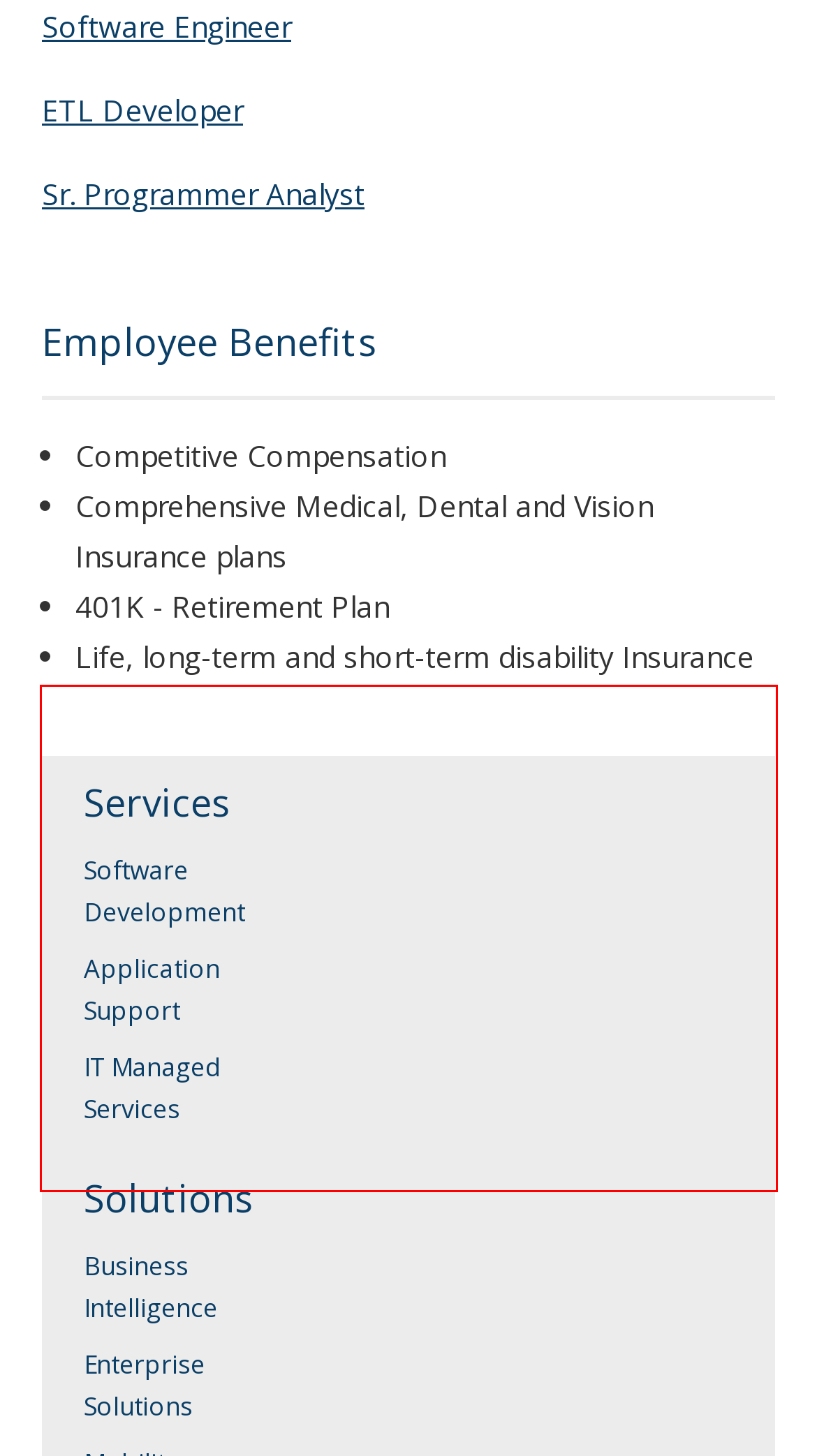Using the webpage screenshot, recognize and capture the text within the red bounding box.

We require a Bachelor’s degree in MIS, plus two years of consultant experience using Oracle E-Business Suite Financials and integrating legacy business processes with Oracle Applications functionality. (Alternatively, we will accept an Associate’s degree in Business or Information Technology, plus four years of the stated experience.) The required experience must include using i-Expense, General Ledger, AP, Oracle R12 ERP, Oracle 11i, and Oracle A.I.M. to carry out job duties